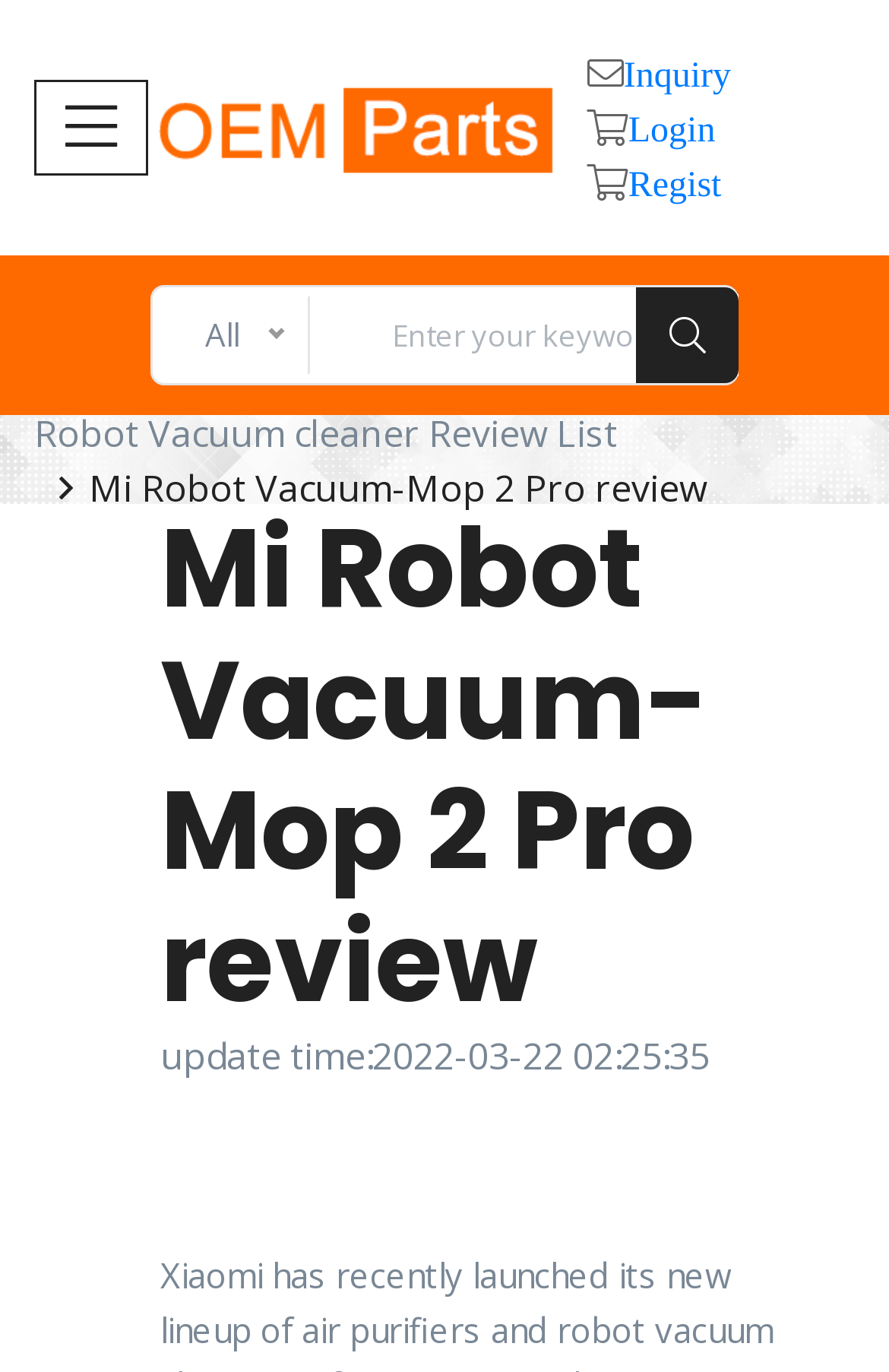Please analyze the image and provide a thorough answer to the question:
What is the update time of the review?

The update time of the review can be found in the second layout table row, where it is written as 'update time:2022-03-22 02:25:35'.